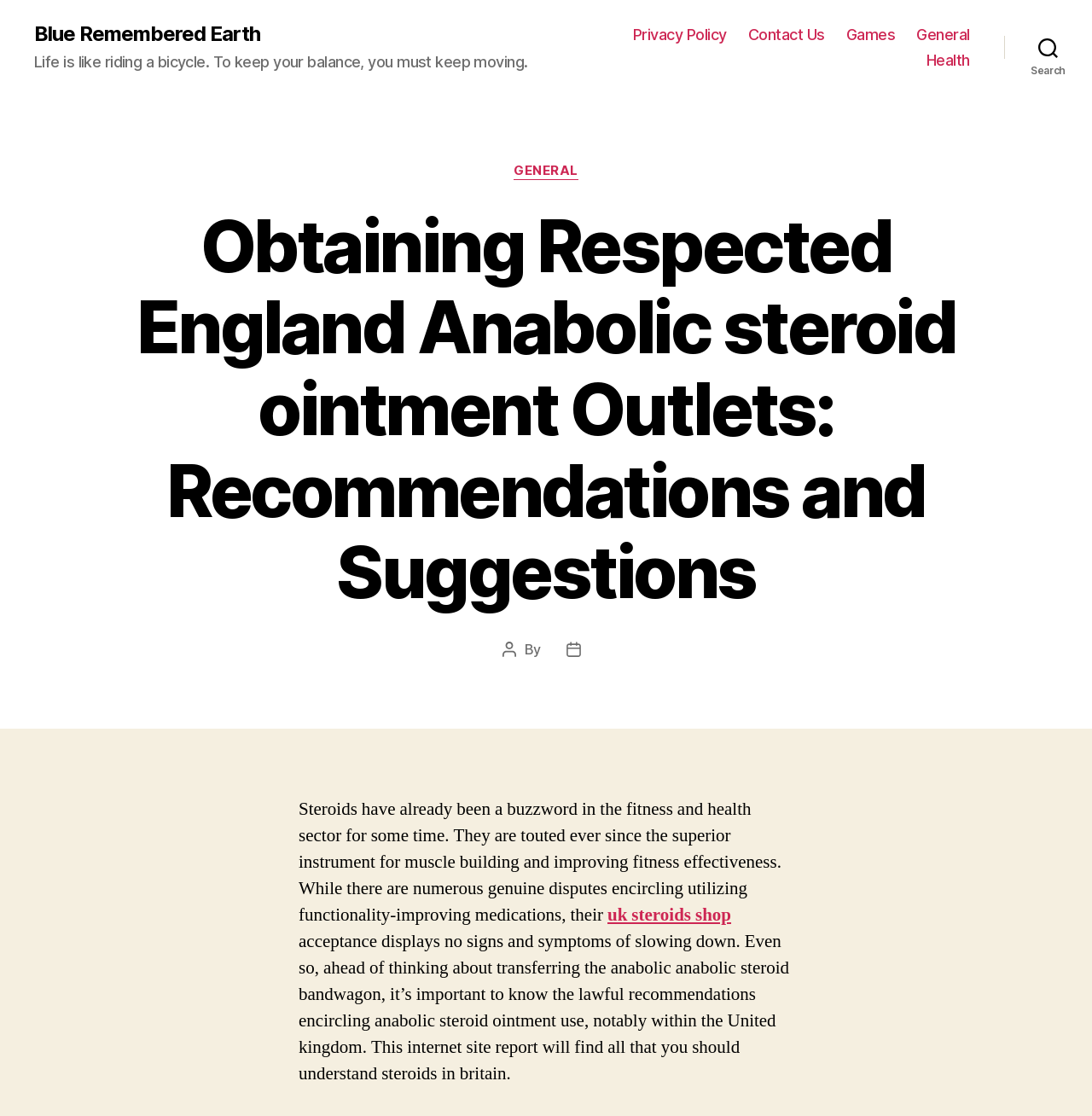How many categories are listed in the search dropdown?
Refer to the screenshot and answer in one word or phrase.

5